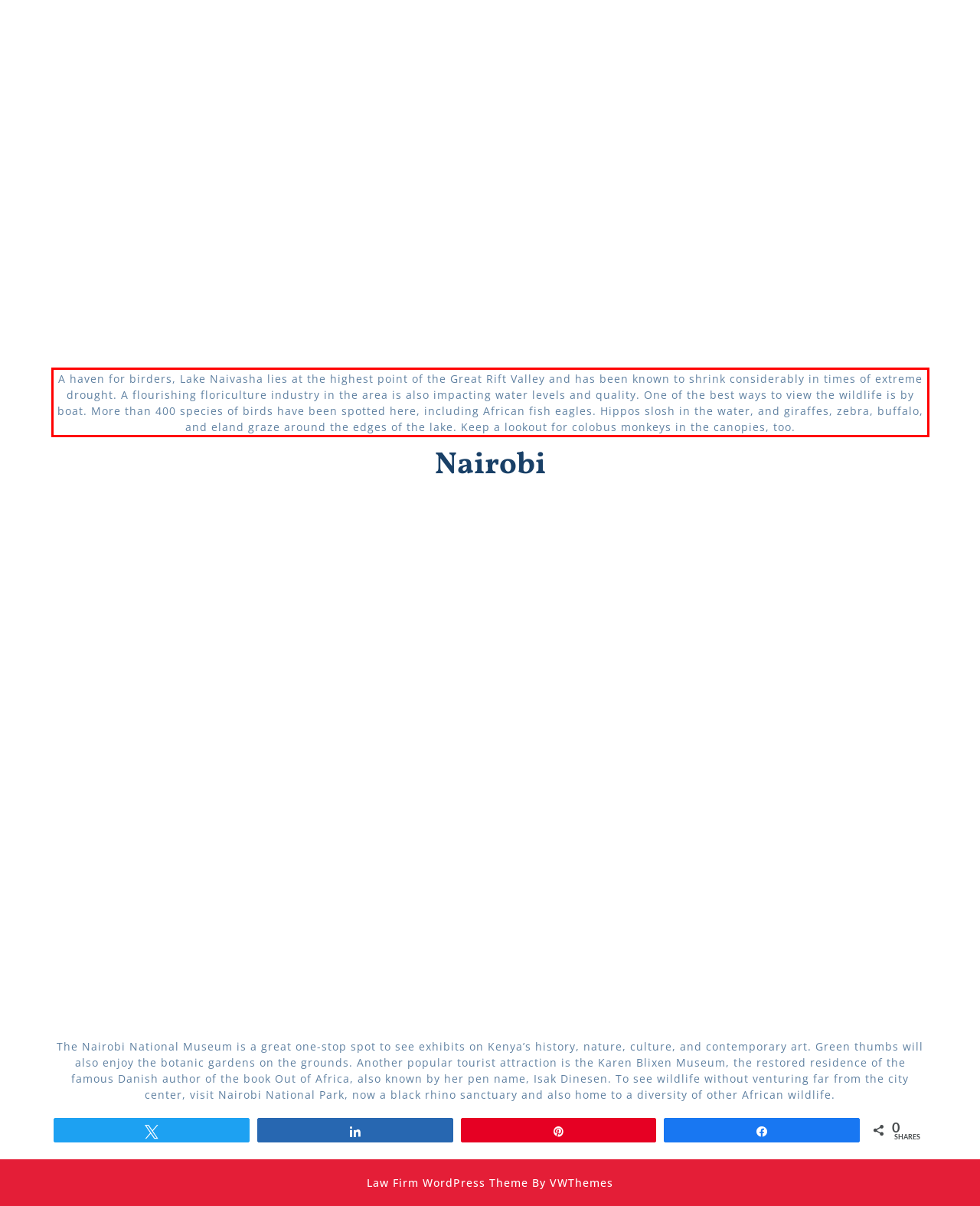Within the screenshot of the webpage, locate the red bounding box and use OCR to identify and provide the text content inside it.

A haven for birders, Lake Naivasha lies at the highest point of the Great Rift Valley and has been known to shrink considerably in times of extreme drought. A flourishing floriculture industry in the area is also impacting water levels and quality. One of the best ways to view the wildlife is by boat. More than 400 species of birds have been spotted here, including African fish eagles. Hippos slosh in the water, and giraffes, zebra, buffalo, and eland graze around the edges of the lake. Keep a lookout for colobus monkeys in the canopies, too.